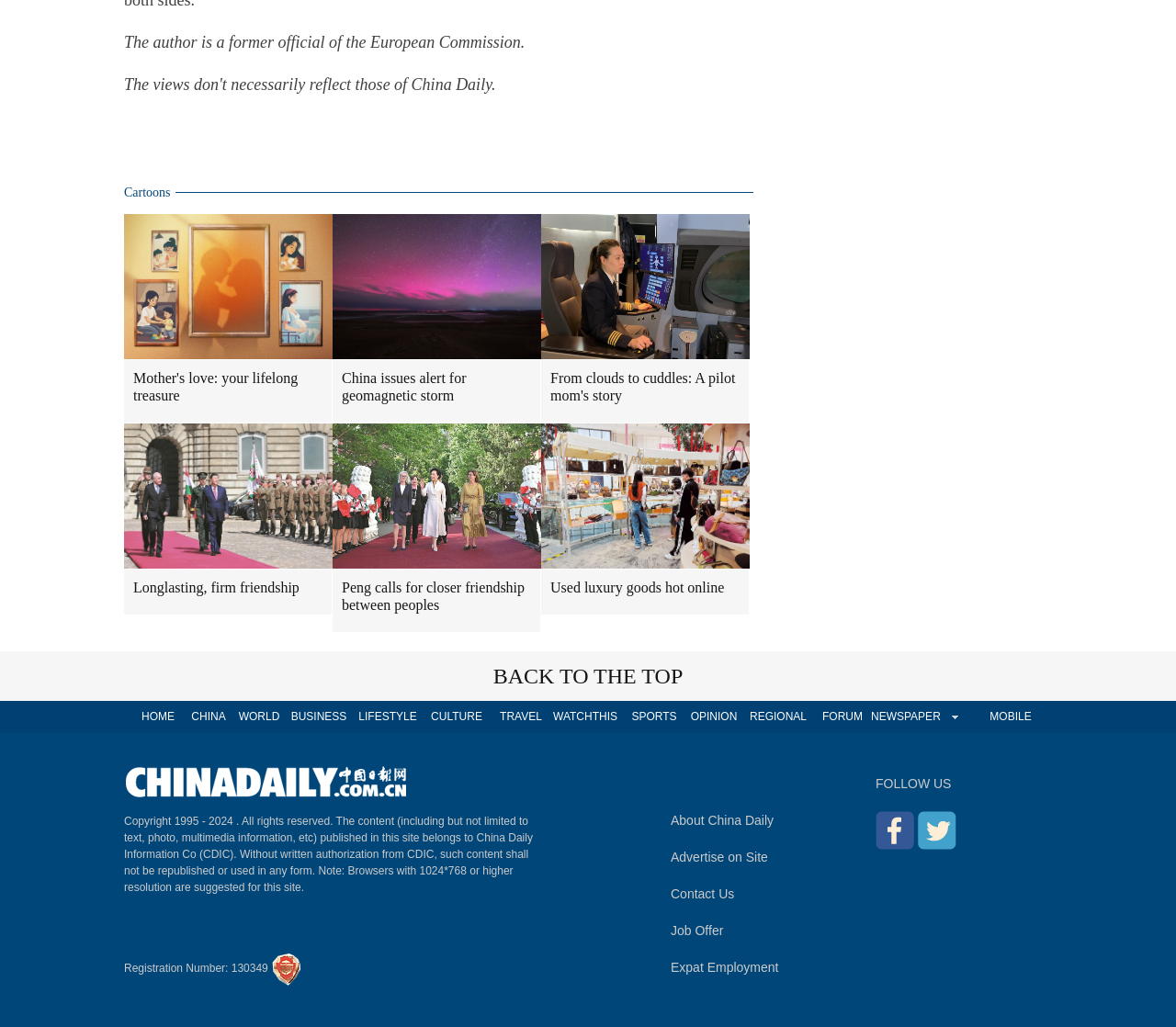Select the bounding box coordinates of the element I need to click to carry out the following instruction: "Follow China Daily on social media".

[0.745, 0.801, 0.777, 0.814]